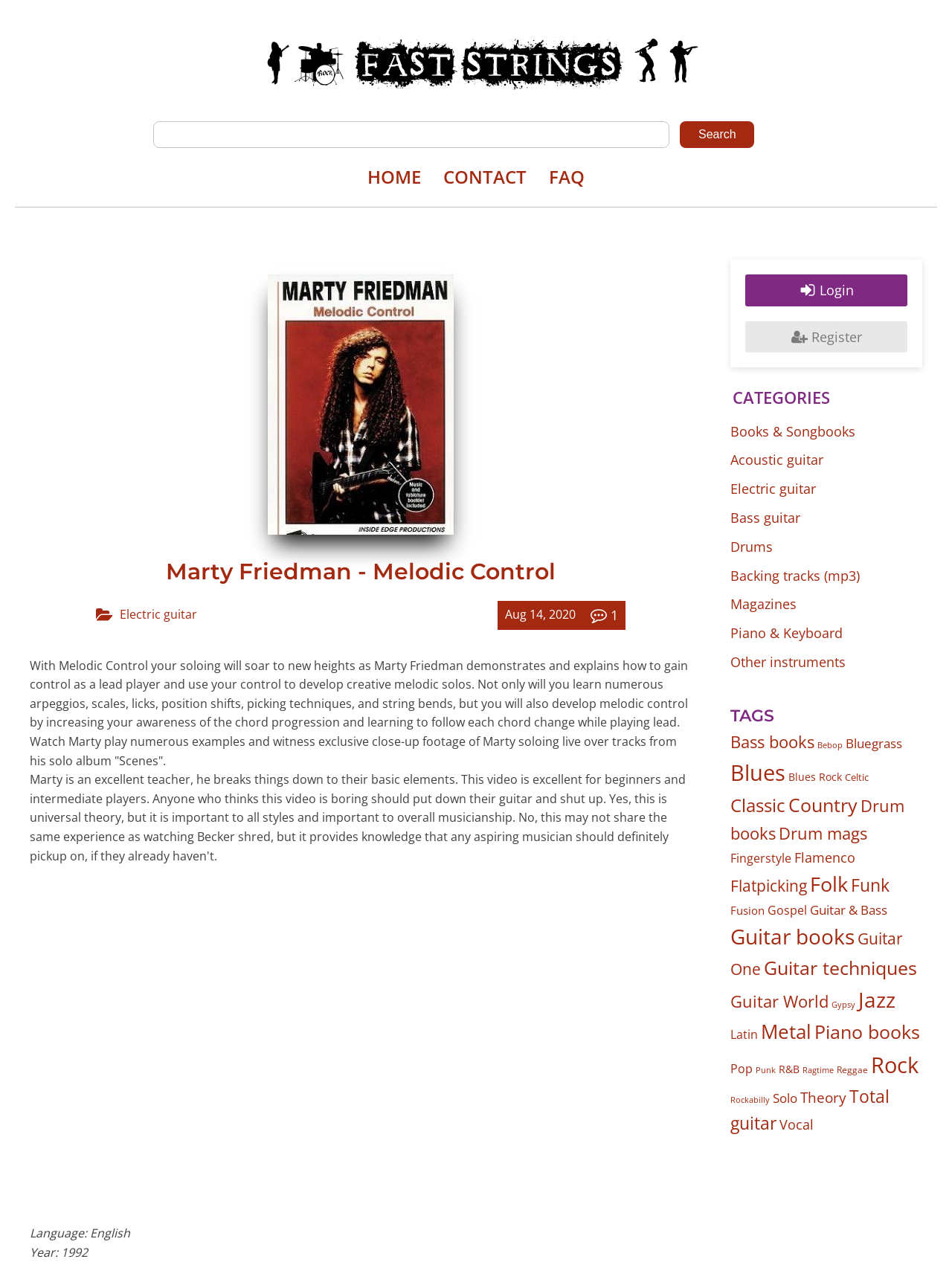What is the name of the guitar player featured on this webpage?
Give a one-word or short-phrase answer derived from the screenshot.

Marty Friedman